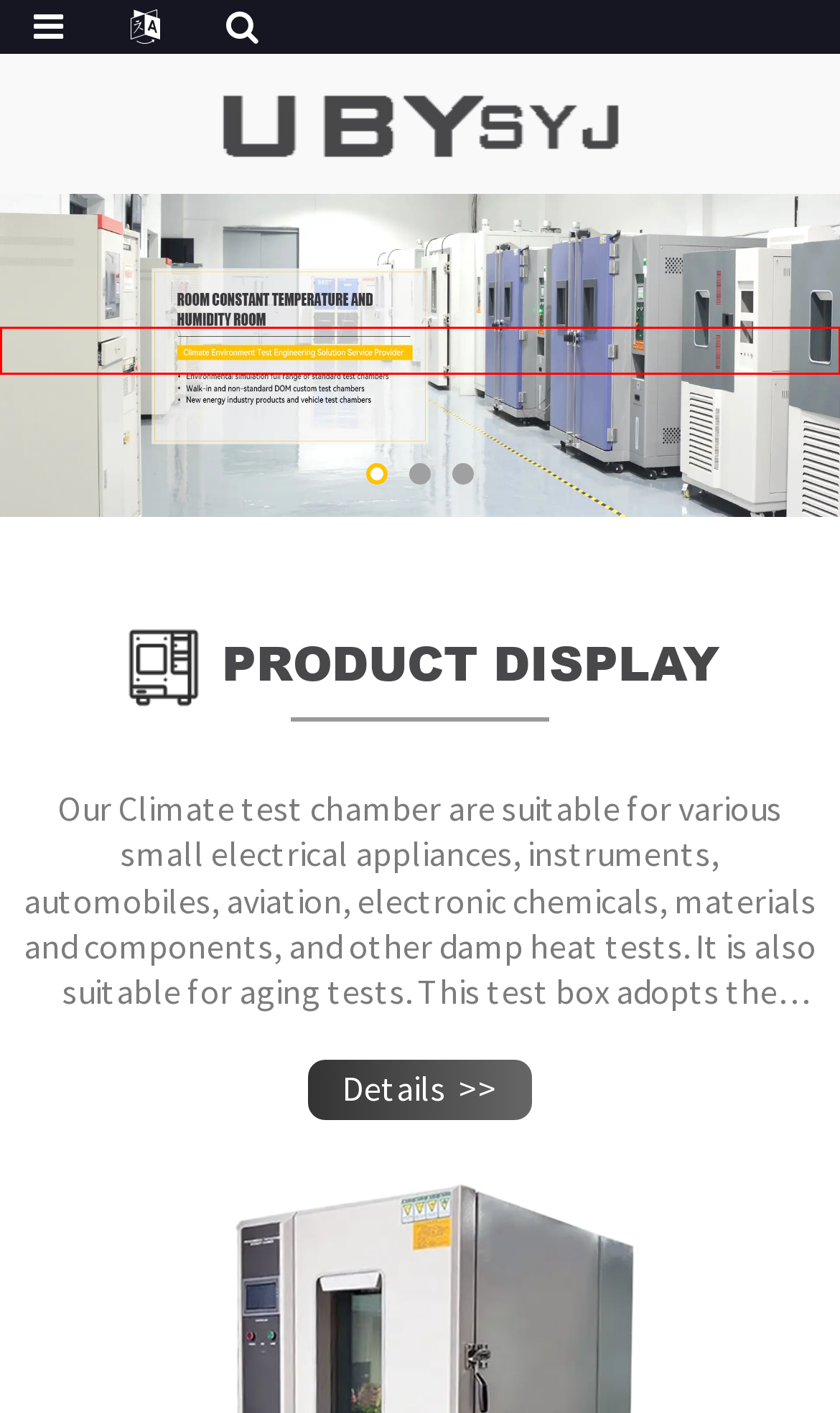You have a screenshot of a webpage with a red rectangle bounding box. Identify the best webpage description that corresponds to the new webpage after clicking the element within the red bounding box. Here are the candidates:
A. Կլիմայական պալատ, Արդյունաբերական վառարան, աղի մառախուղի մեքենա - Uby
B. Igumbi leMozulu, iOveni yoShishino, uMtshini weNkungu yeTyuwa-Uby
C. Klimata Ĉambro, Industria Forno, Sala Nebulmaŝino - Uby
D. China UP-6195M Mini Climatic Test Machine Temperature Humidity Chamber factory and suppliers | Uby
E. Custom Uv Tester Manufacturers and Suppliers, Factory OEM Quotes | Uby
F. China UP-2001Digital Display Electronic Tensile Tester factory and suppliers | Uby
G. Urugereko rw’ikirere, Ifuru yinganda, Imashini yumunyu - Uby
H. Chumba cha Hali ya Hewa, Tanuri ya Viwanda, Mashine ya Ukungu wa Chumvi - Uby

F